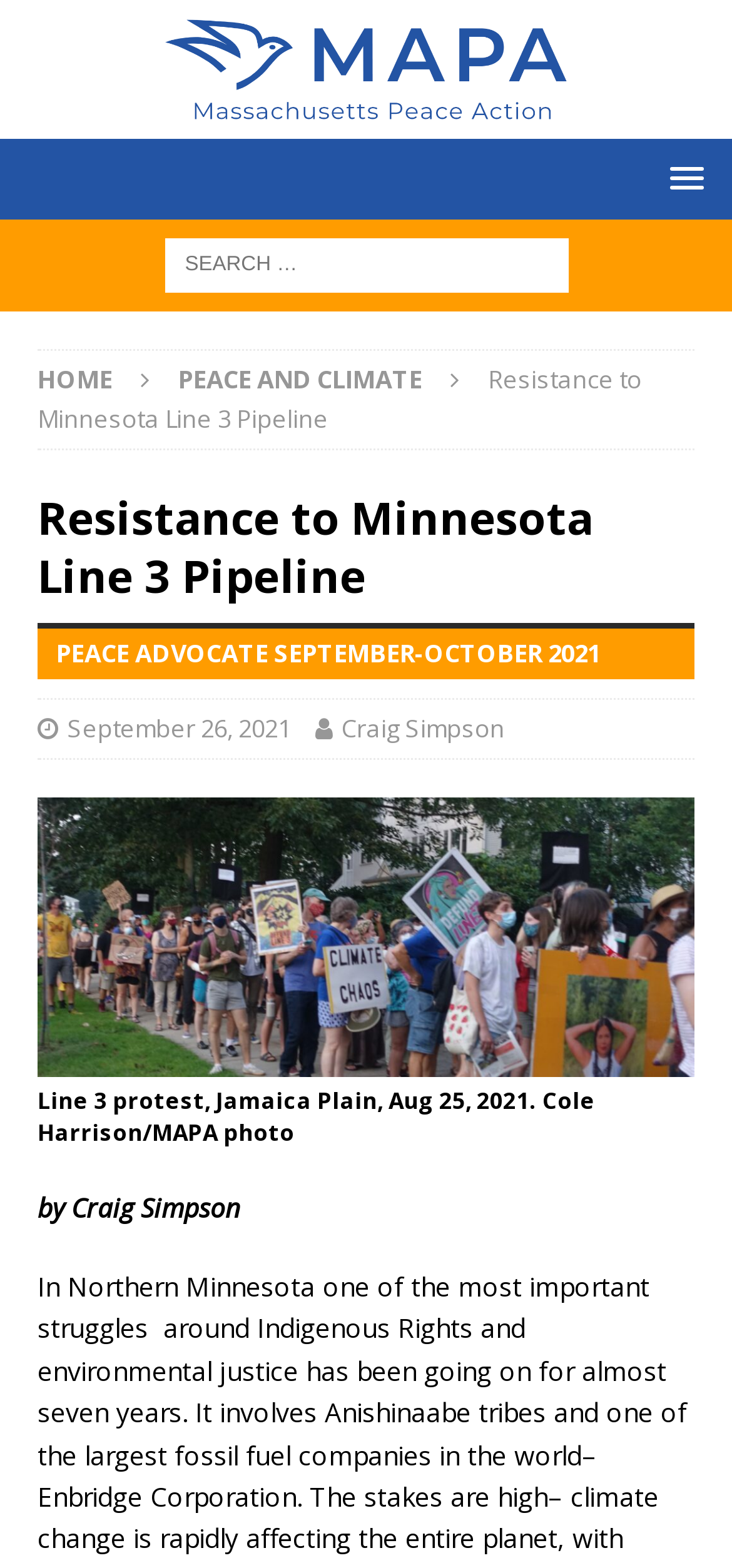What is the name of the organization? Based on the image, give a response in one word or a short phrase.

Massachusetts Peace Action